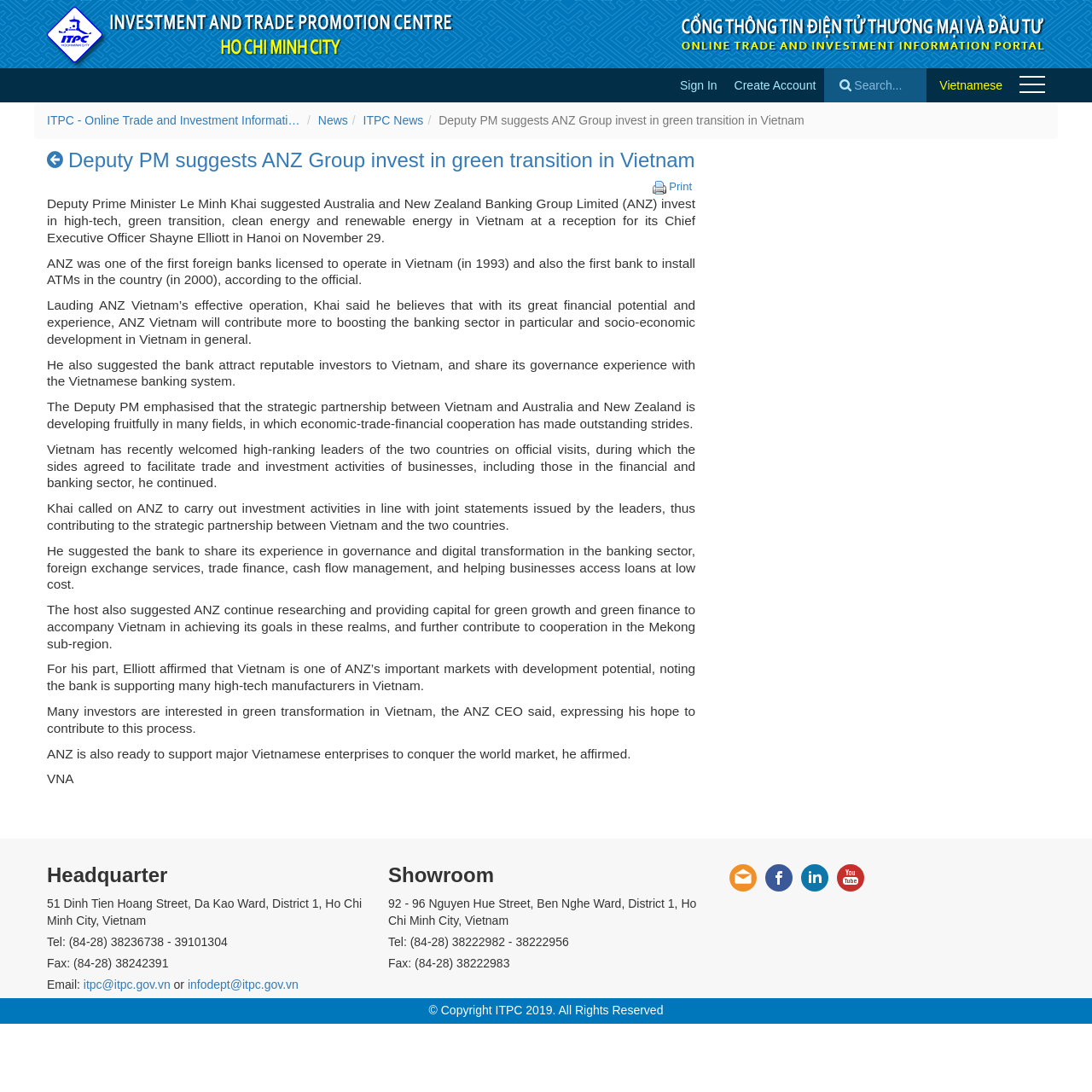What is the name of the online trade and investment information portal?
Please describe in detail the information shown in the image to answer the question.

The name of the online trade and investment information portal can be found in the heading element at the top of the webpage, which reads 'ITPC - Online Trade and Investment Information Portal'.